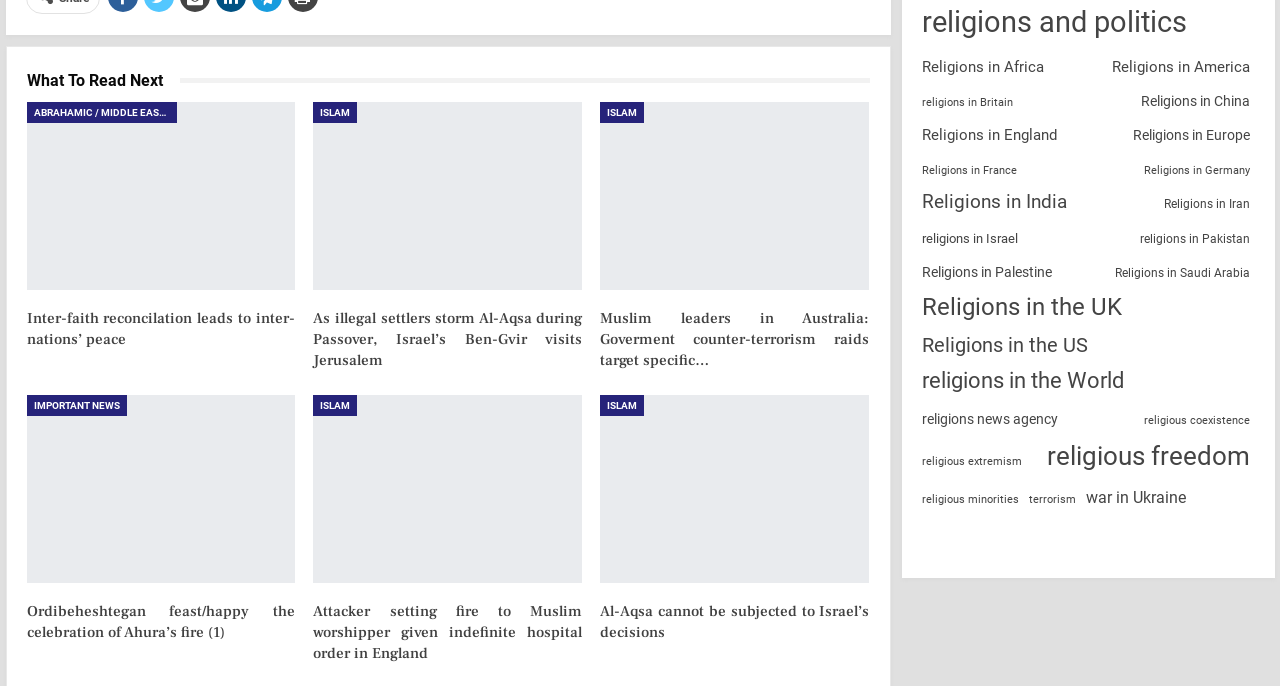Determine the bounding box coordinates for the UI element described. Format the coordinates as (top-left x, top-left y, bottom-right x, bottom-right y) and ensure all values are between 0 and 1. Element description: Islam

[0.245, 0.576, 0.279, 0.606]